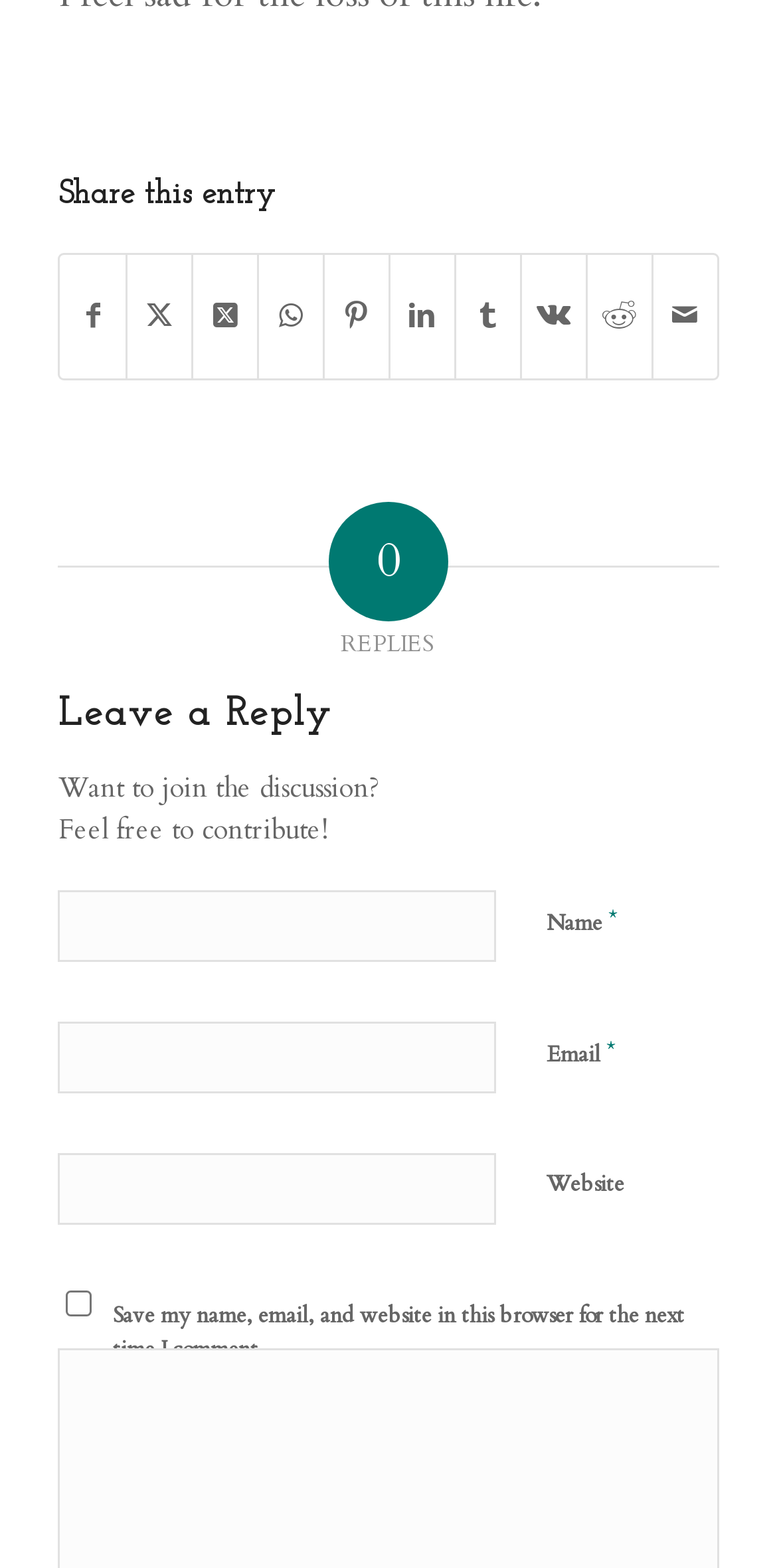Predict the bounding box coordinates for the UI element described as: "parent_node: Name * name="author"". The coordinates should be four float numbers between 0 and 1, presented as [left, top, right, bottom].

[0.075, 0.568, 0.639, 0.614]